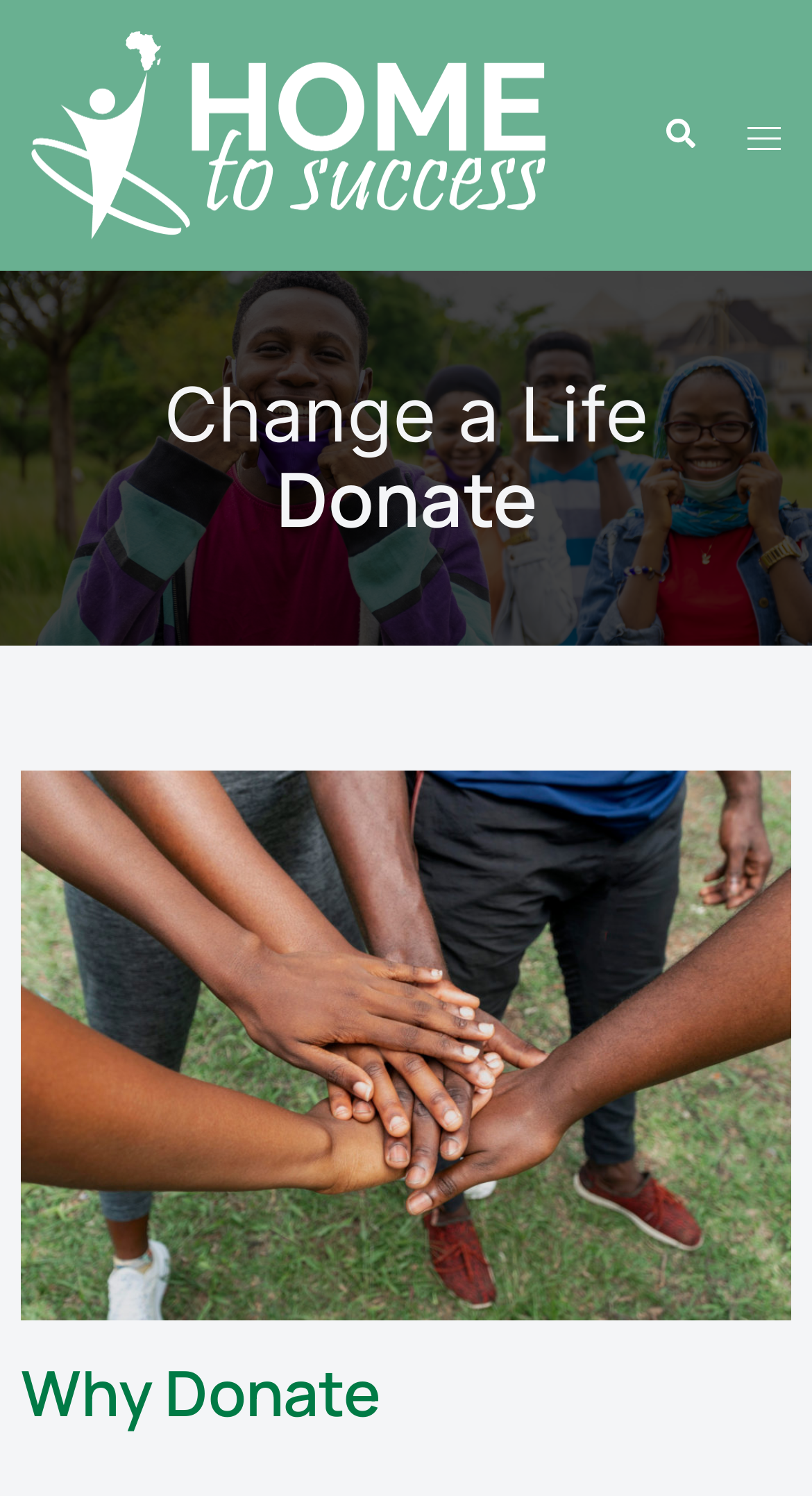Construct a thorough caption encompassing all aspects of the webpage.

The webpage is titled "Donate – Home To Success" and features a prominent link to "Home To Success" at the top left, accompanied by an image with the same name. To the right of this link, there are two more links: "Search" and "Toggle menu", each accompanied by a small image.

Below the top navigation links, a large heading "Donate" spans almost the entire width of the page. Underneath this heading, a static text "Change a Life" is centered on the page.

Further down, another heading "Why Donate" is located at the bottom of the page, also spanning almost the entire width.